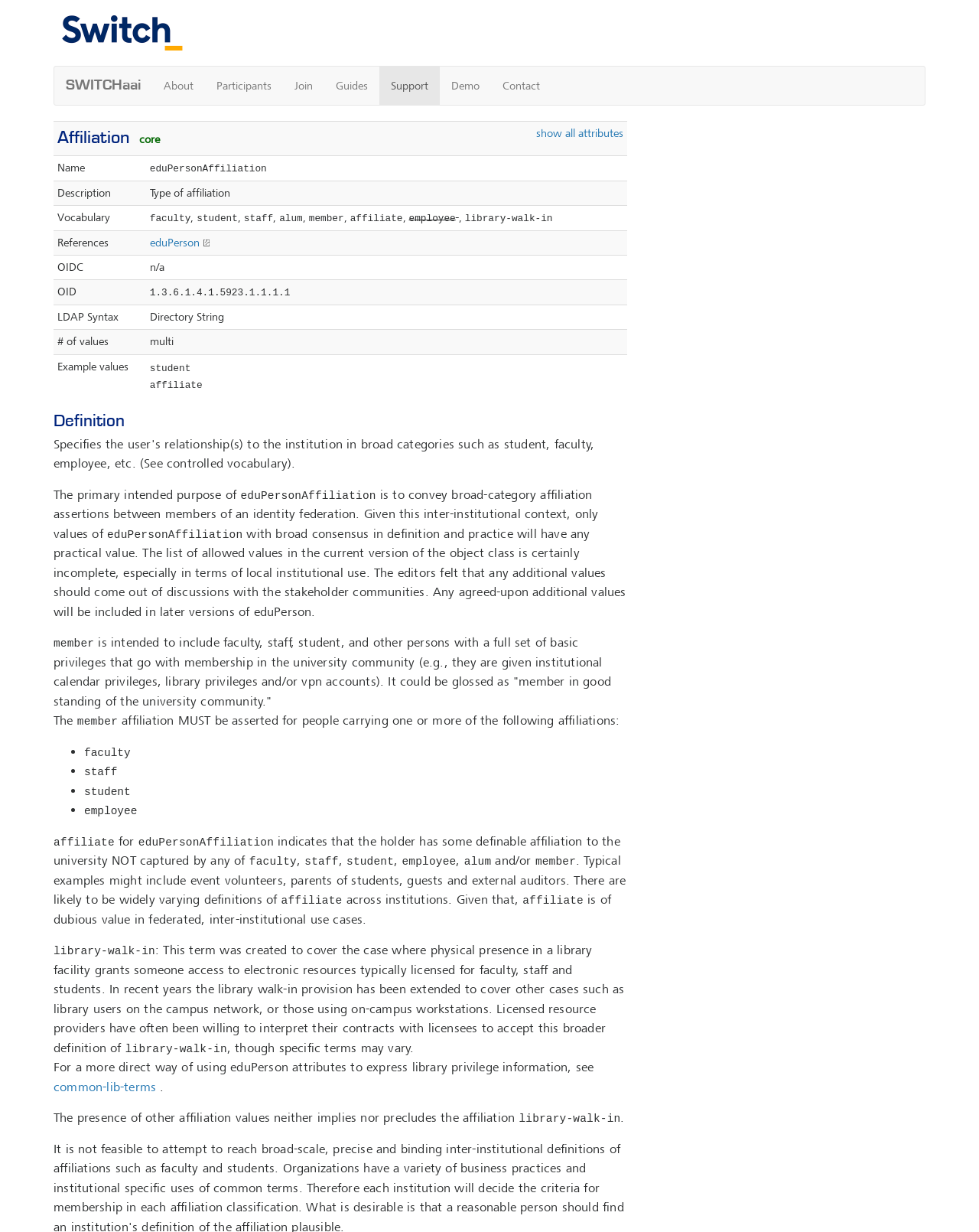What is the type of affiliation that indicates the holder has some definable affiliation to the university NOT captured by any of faculty, staff, student, or employee?
Please answer the question as detailed as possible based on the image.

The type of affiliation that indicates the holder has some definable affiliation to the university NOT captured by any of faculty, staff, student, or employee is 'affiliate', as explained in the definition section of the webpage.